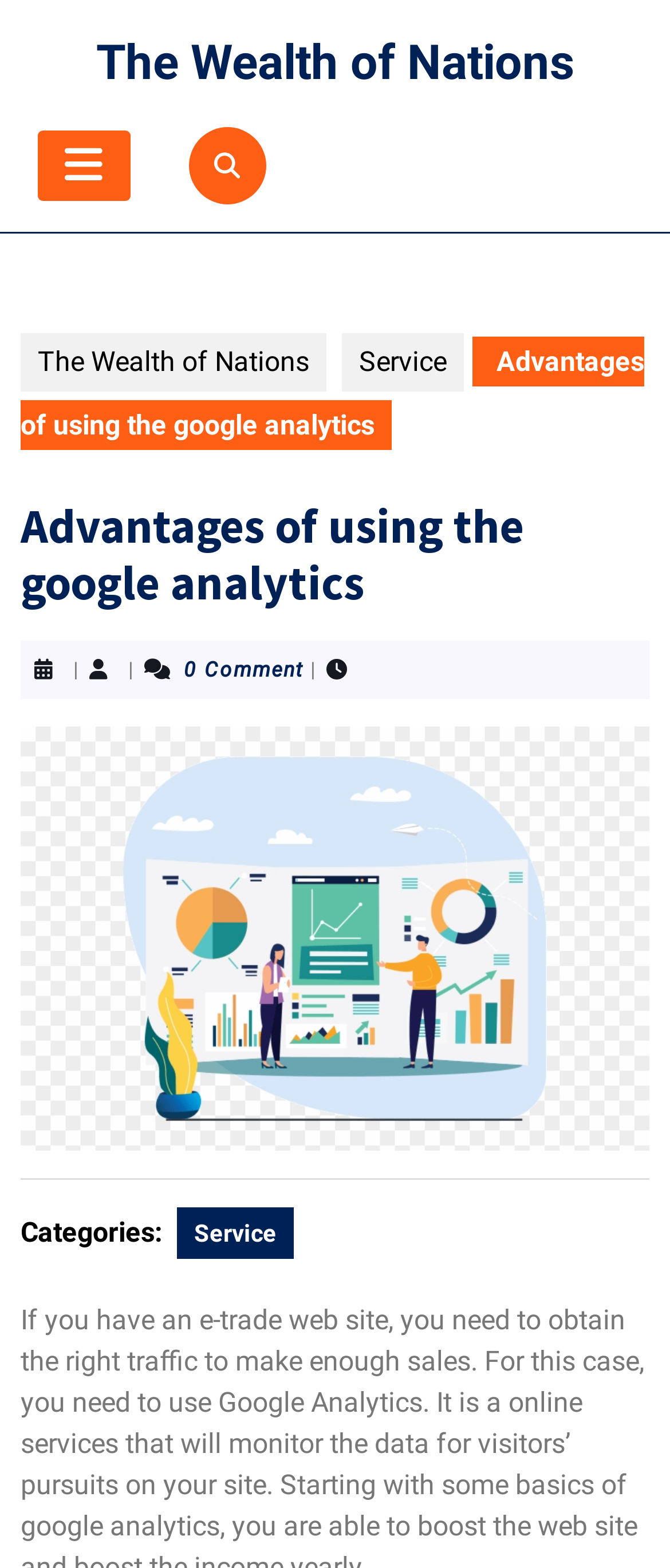What is the category of the current post?
Look at the screenshot and respond with one word or a short phrase.

Service